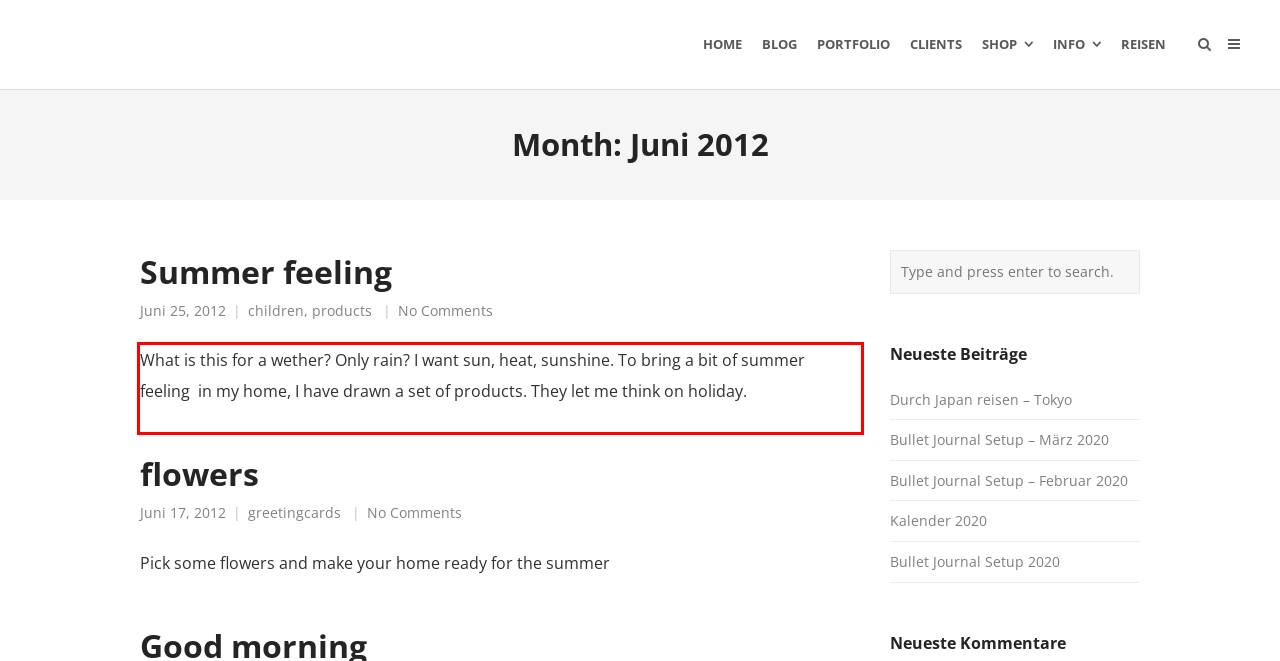Your task is to recognize and extract the text content from the UI element enclosed in the red bounding box on the webpage screenshot.

What is this for a wether? Only rain? I want sun, heat, sunshine. To bring a bit of summer feeling in my home, I have drawn a set of products. They let me think on holiday.